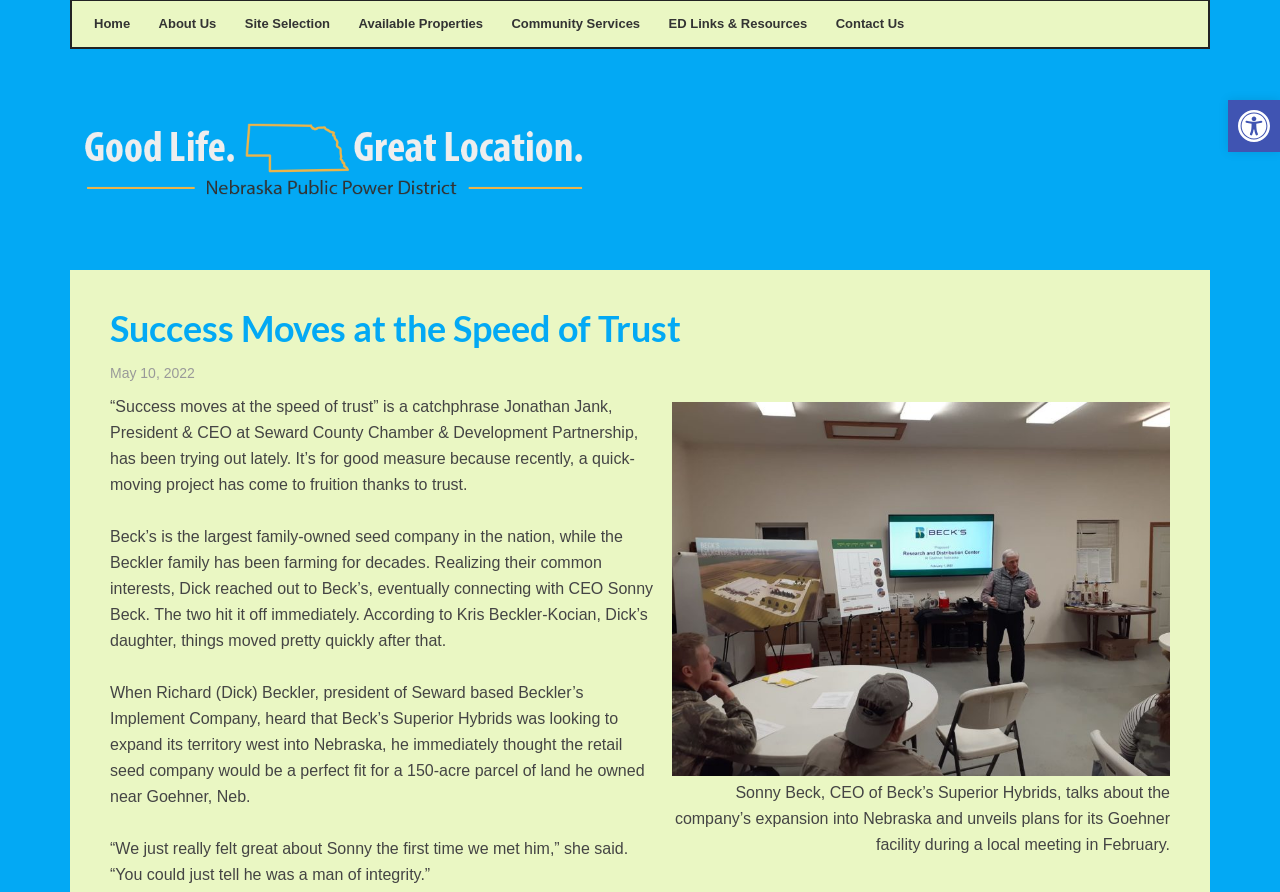Identify the main heading of the webpage and provide its text content.

Success Moves at the Speed of Trust 